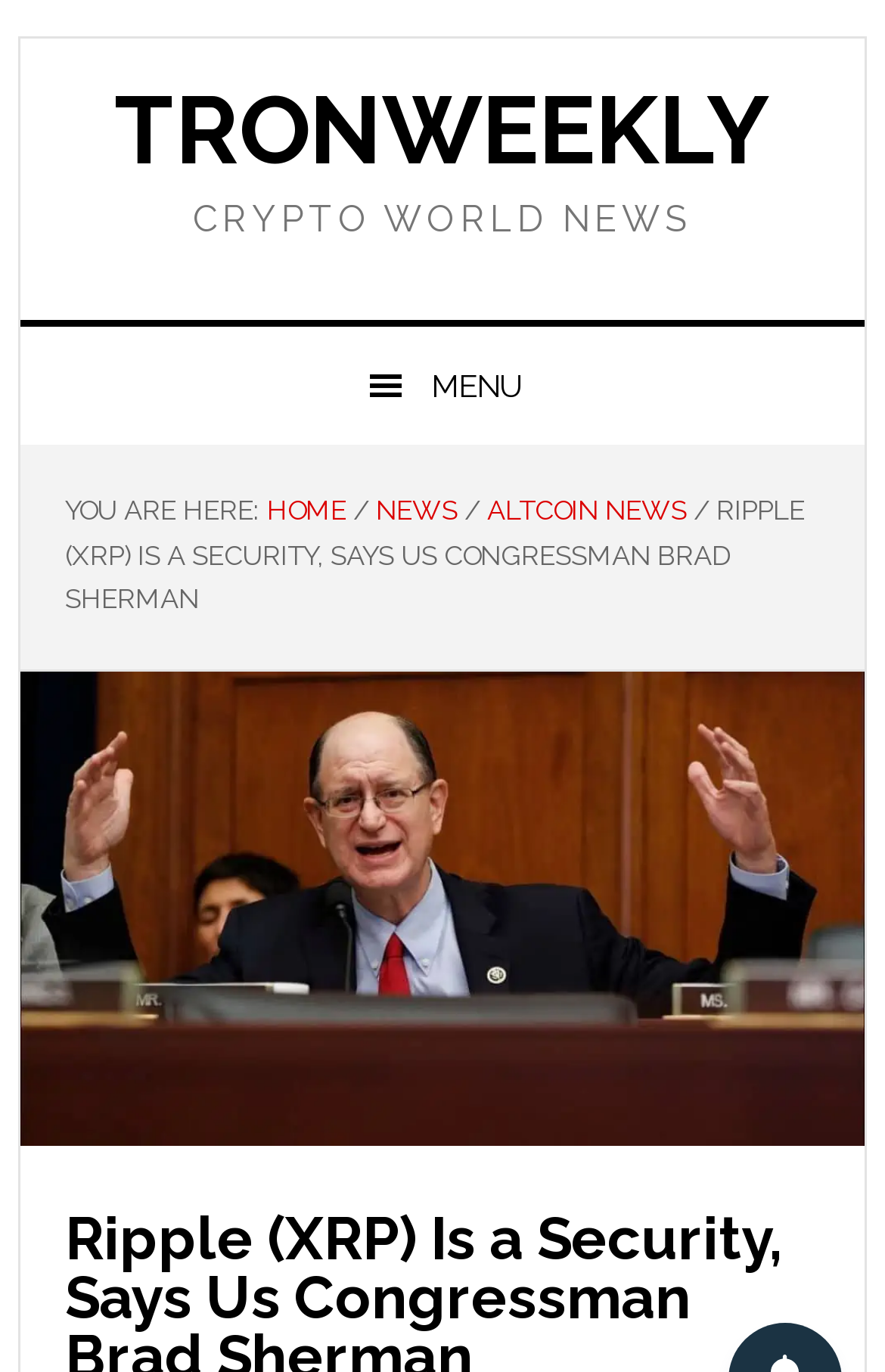What is the name of the congressman mentioned in the article?
Please provide a single word or phrase answer based on the image.

Brad Sherman